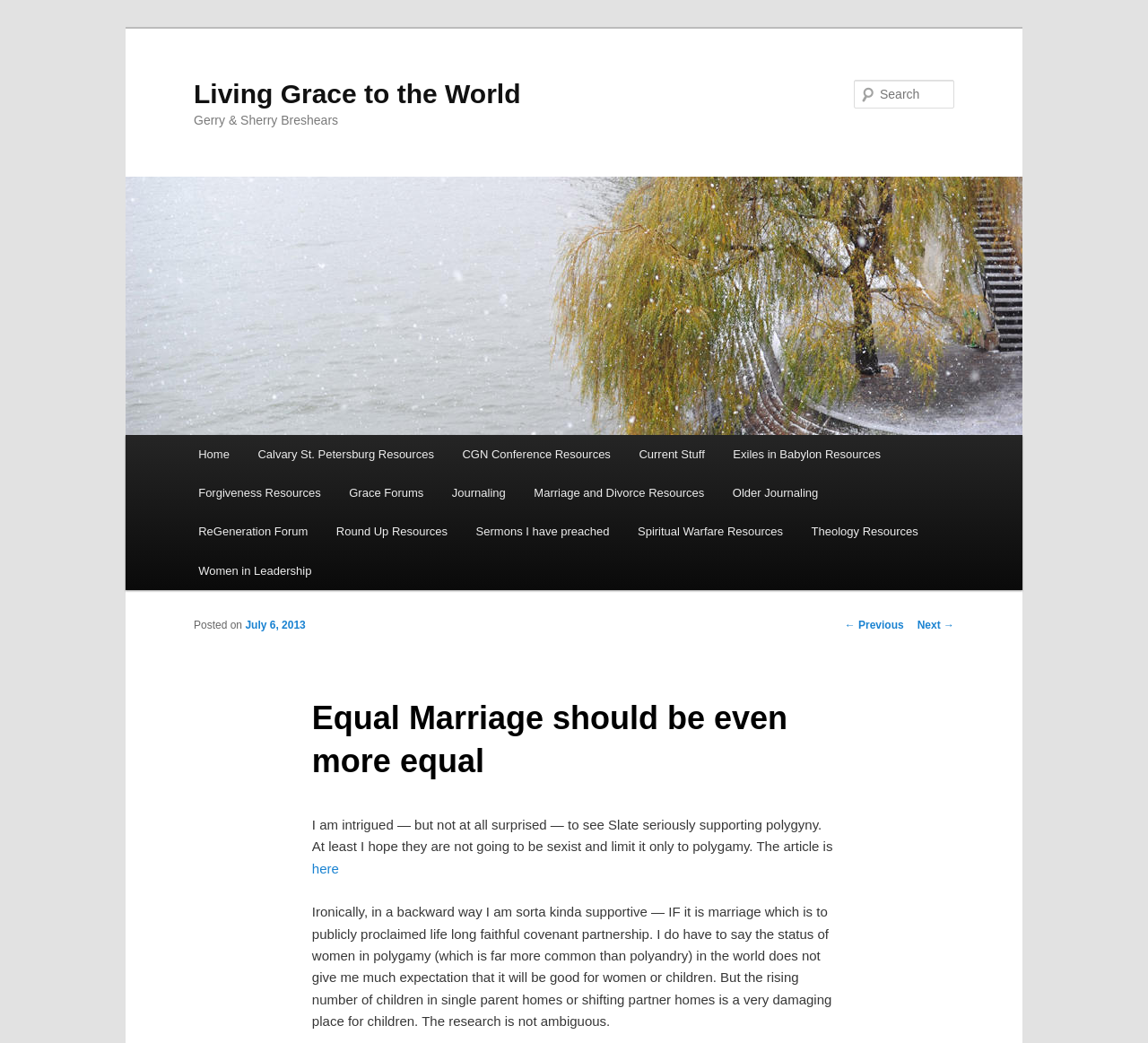Provide an in-depth caption for the contents of the webpage.

The webpage appears to be a blog post titled "Equal Marriage should be even more equal" from the website "Living Grace to the World". At the top, there is a link to skip to the primary content. Below that, there is a heading with the website's title, "Living Grace to the World", which is also a link. 

To the right of the website title, there is a heading with the authors' names, "Gerry & Sherry Breshears". Below that, there is a large image with the website's title, "Living Grace to the World", which is also a link. 

On the top right corner, there is a search bar with a label "Search" and a textbox to input search queries. 

Below the image, there is a main menu with several links, including "Home", "Calvary St. Petersburg Resources", "CGN Conference Resources", and others. These links are arranged horizontally and take up most of the width of the page.

The main content of the blog post starts below the main menu. The title of the post, "Equal Marriage should be even more equal", is a heading. Below that, there is a line of text indicating the post date, "Posted on July 6, 2013". 

The blog post itself is a long paragraph of text that discusses the topic of polygyny and its implications. There is a link to an article in the middle of the paragraph. The text is quite dense and takes up most of the remaining space on the page.

At the bottom of the page, there is a post navigation section with links to previous and next posts.